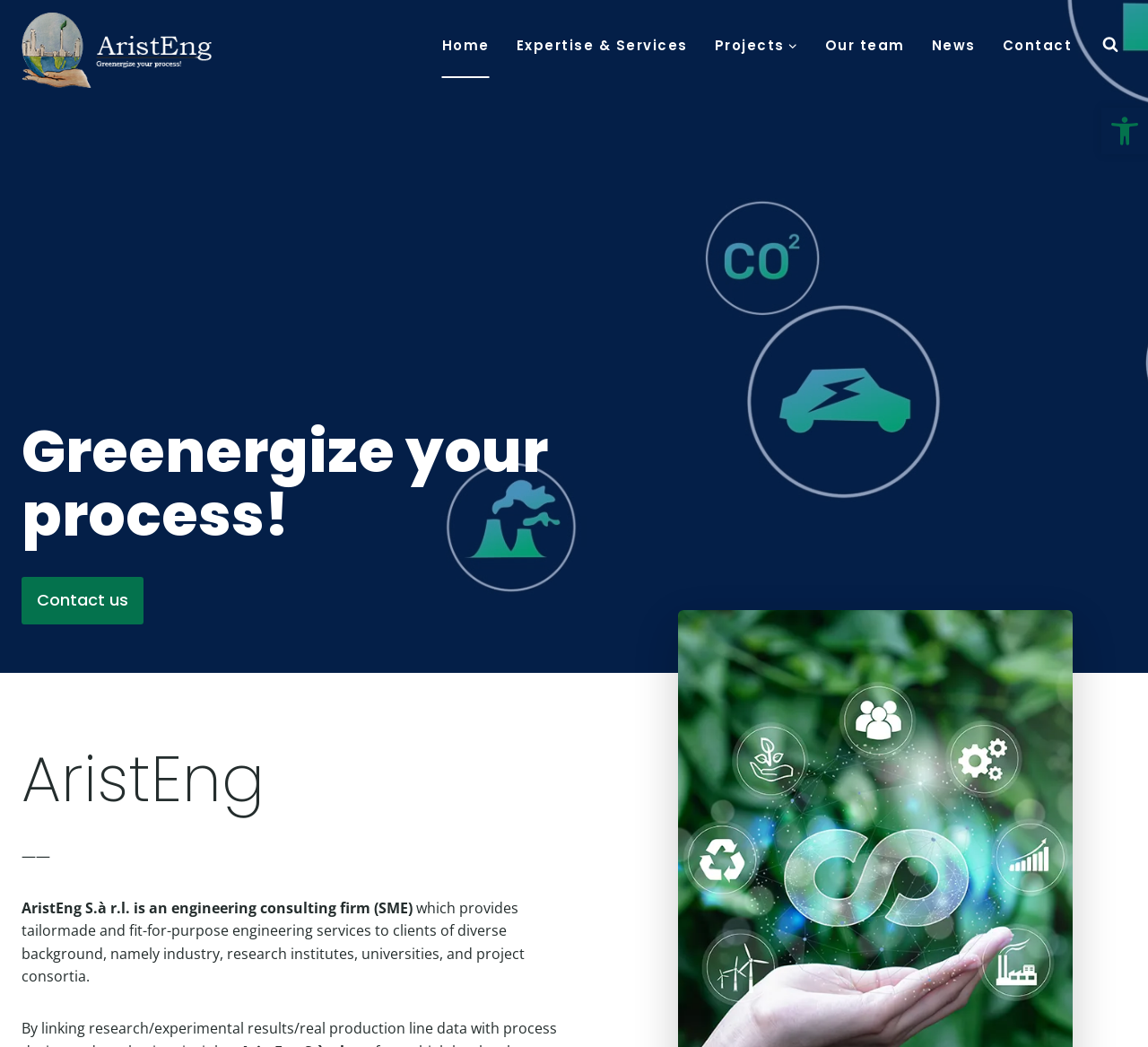Please determine the bounding box coordinates of the element to click on in order to accomplish the following task: "Visit the home page". Ensure the coordinates are four float numbers ranging from 0 to 1, i.e., [left, top, right, bottom].

None